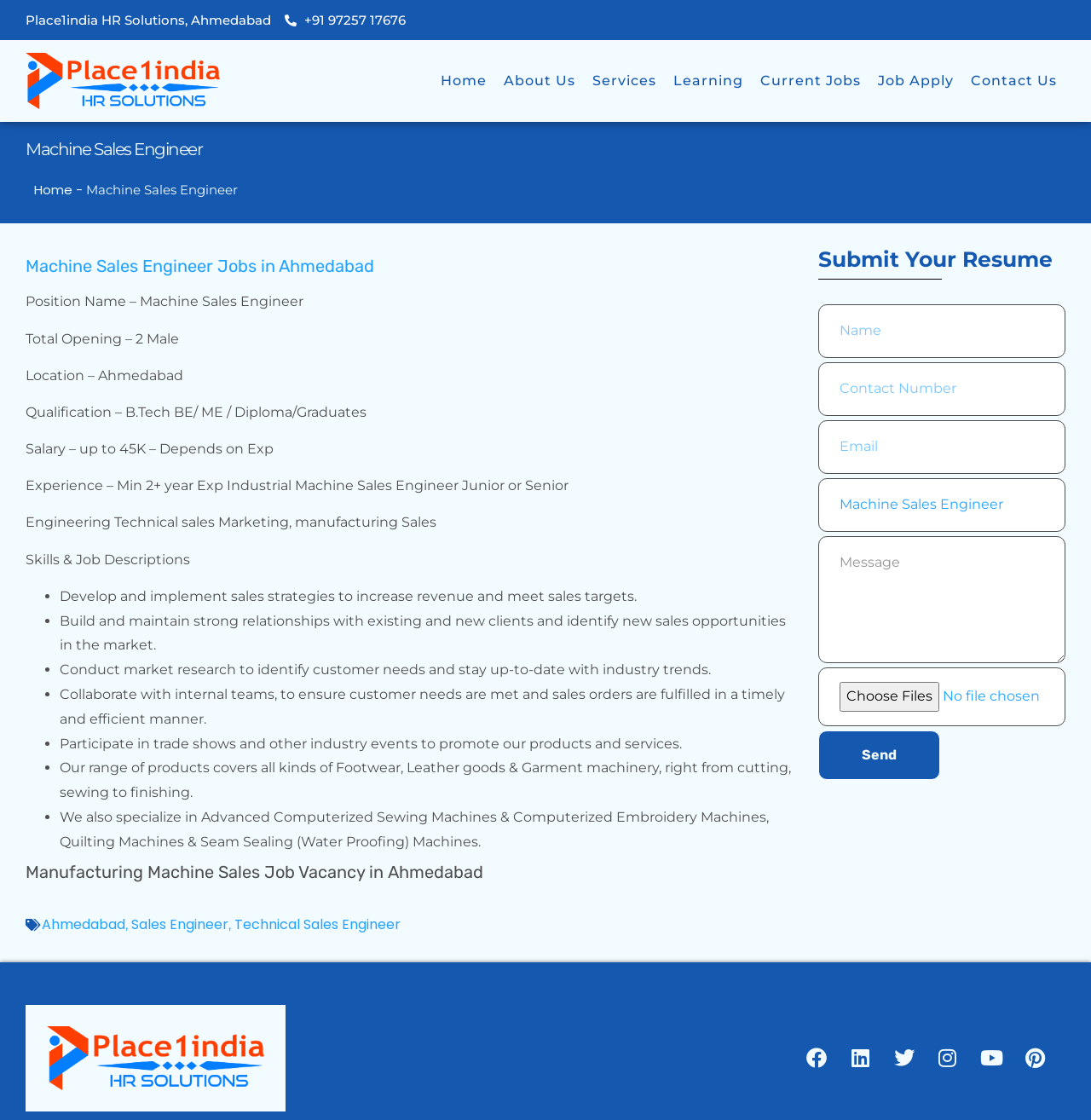Please determine the bounding box coordinates of the clickable area required to carry out the following instruction: "Submit your resume". The coordinates must be four float numbers between 0 and 1, represented as [left, top, right, bottom].

[0.75, 0.22, 0.965, 0.243]